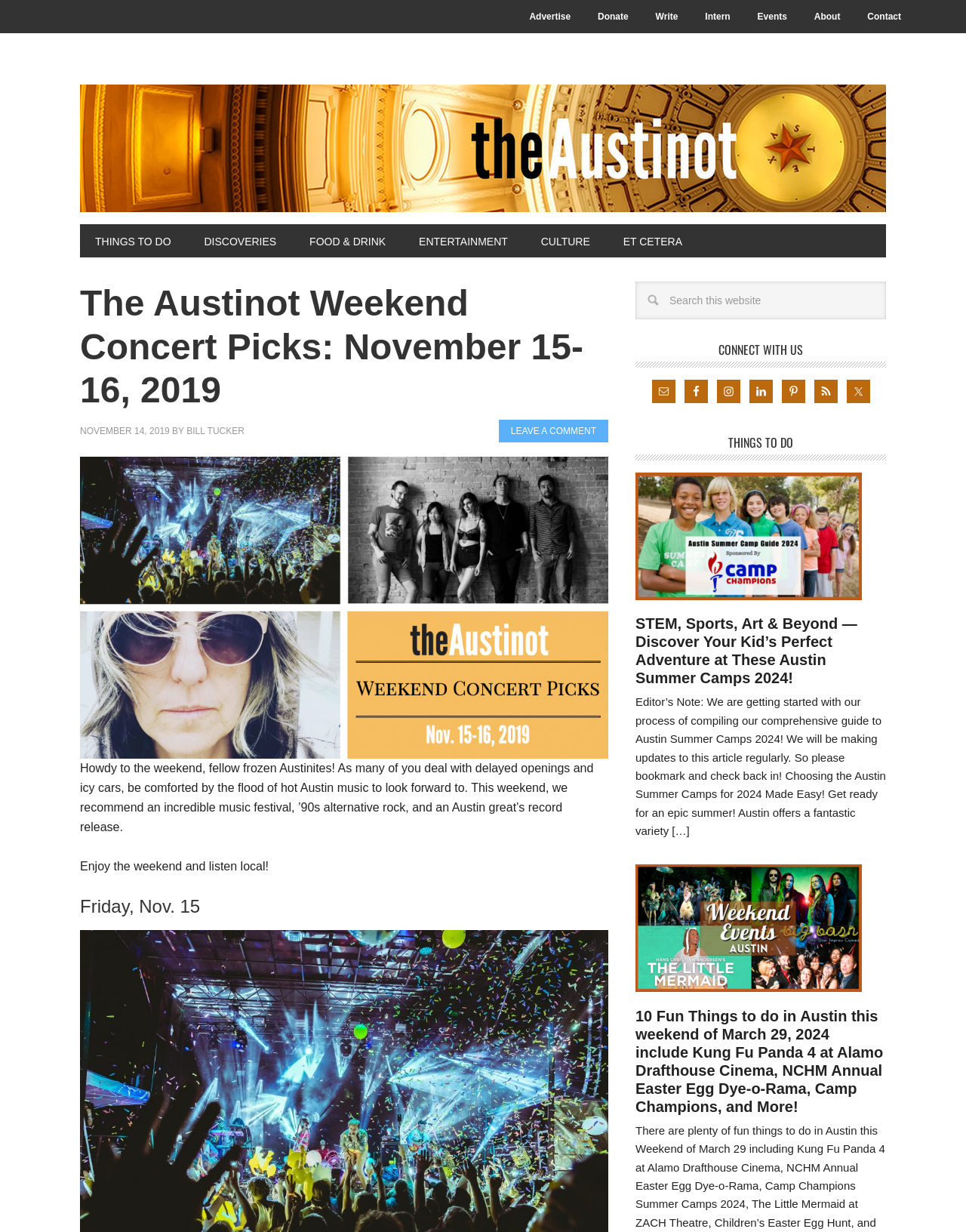Determine the main heading text of the webpage.

The Austinot Weekend Concert Picks: November 15-16, 2019